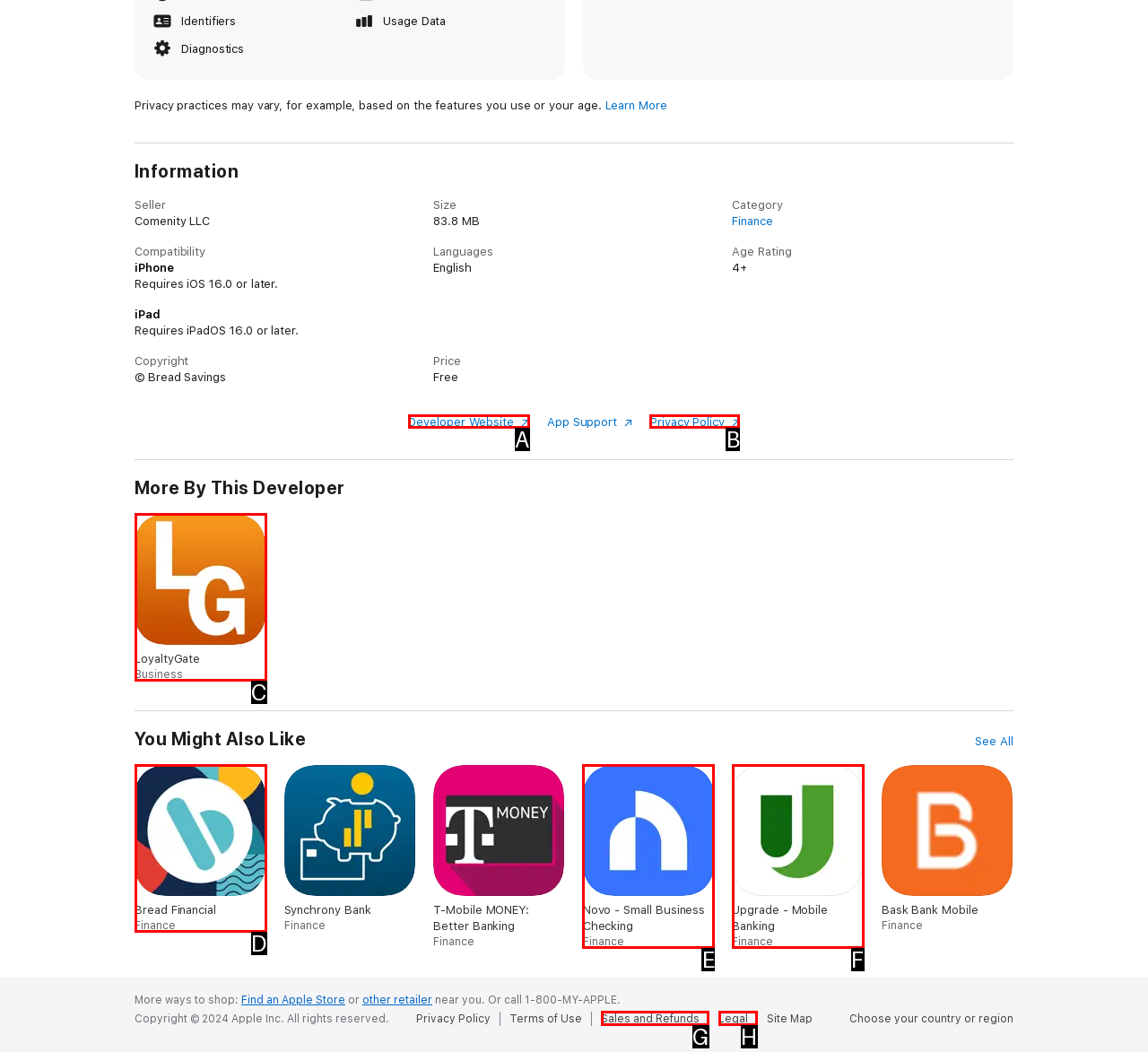Identify the letter of the correct UI element to fulfill the task: Visit the developer website from the given options in the screenshot.

A